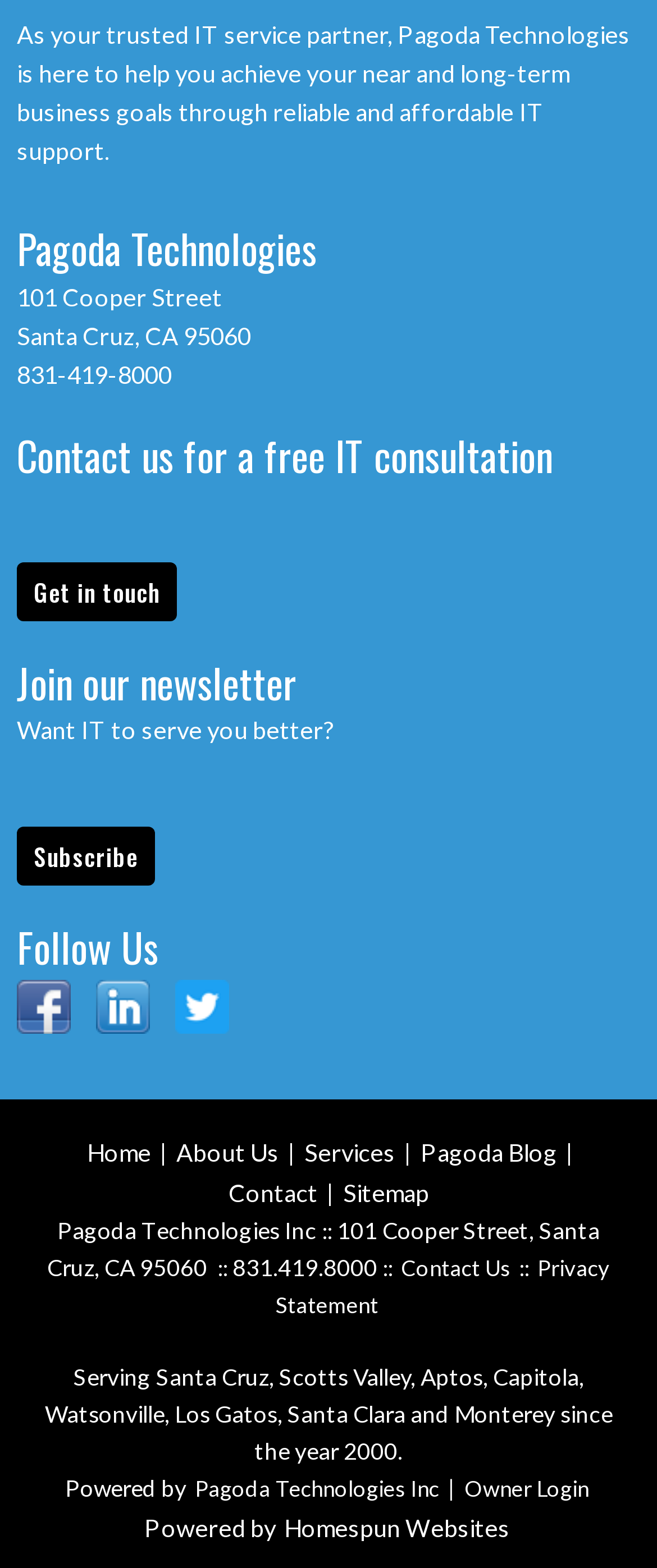Using the provided description Sitemap, find the bounding box coordinates for the UI element. Provide the coordinates in (top-left x, top-left y, bottom-right x, bottom-right y) format, ensuring all values are between 0 and 1.

[0.517, 0.751, 0.658, 0.77]